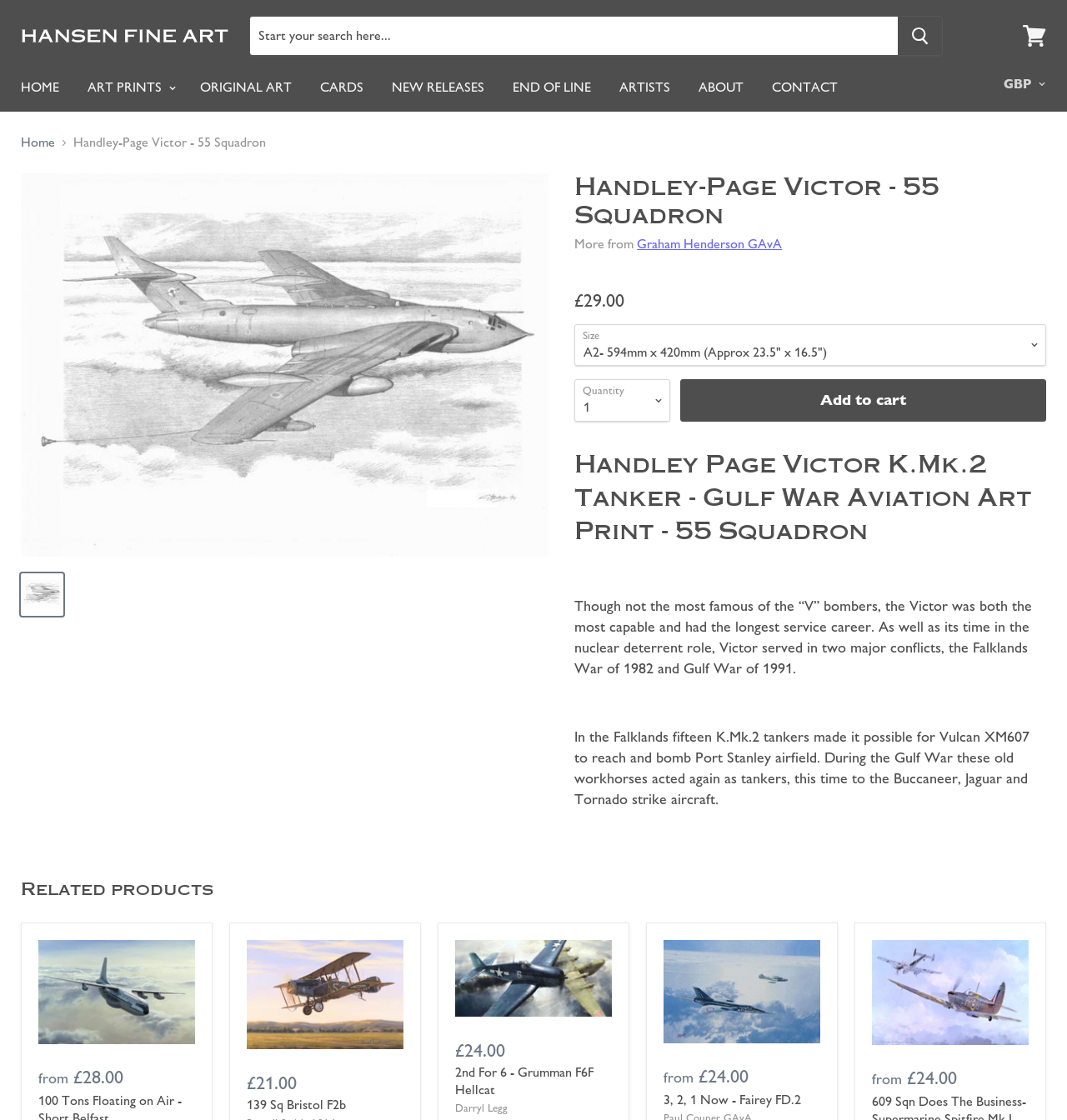Determine the main heading of the webpage and generate its text.

Handley-Page Victor - 55 Squadron